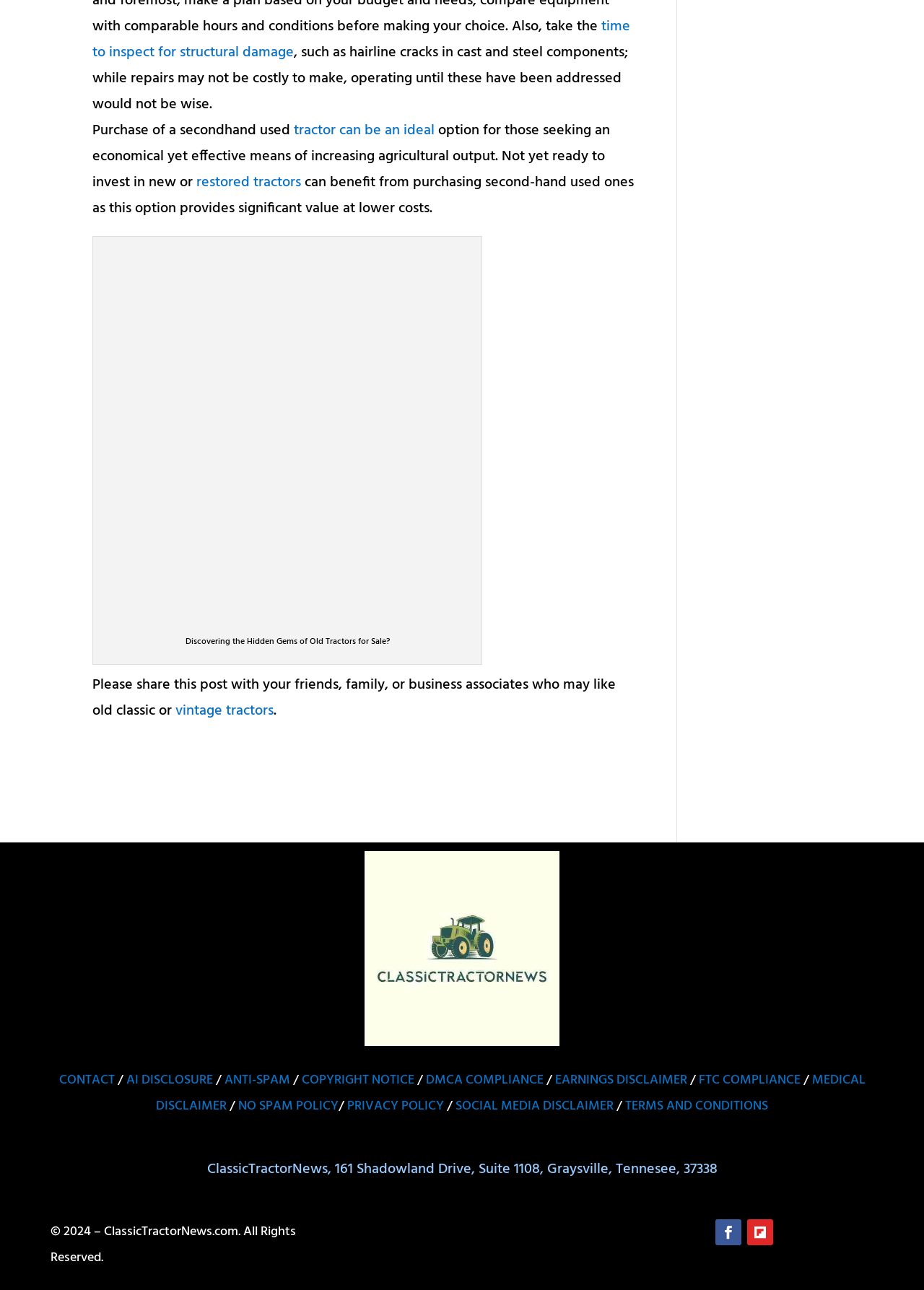Please find the bounding box coordinates of the section that needs to be clicked to achieve this instruction: "Click on 'CONTACT'".

[0.064, 0.829, 0.124, 0.846]